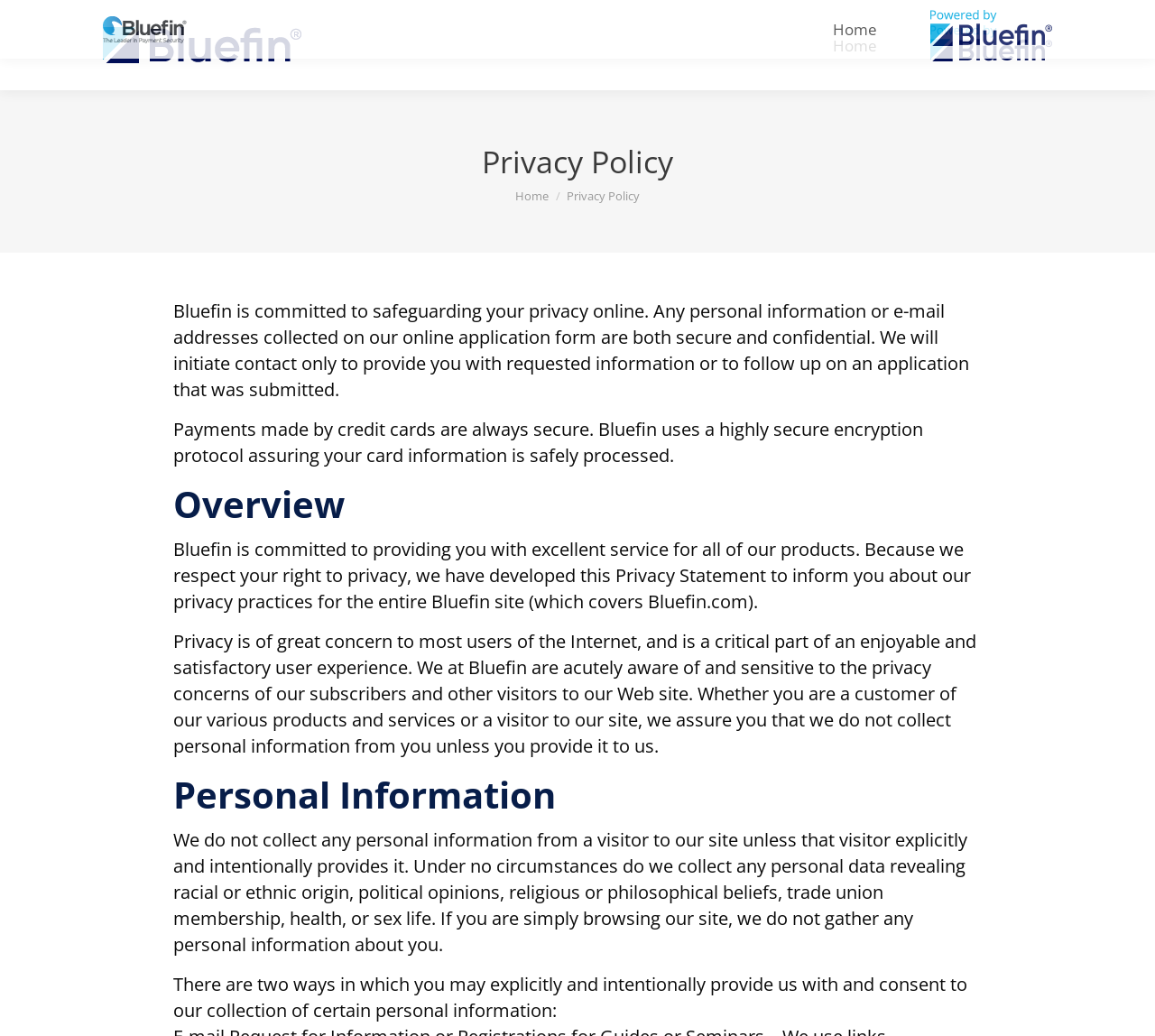What is the purpose of the online application form?
Give a detailed explanation using the information visible in the image.

According to the paragraph of text, the online application form is used to provide requested information or to follow up on an application that was submitted, and any personal information or e-mail addresses collected are secure and confidential.